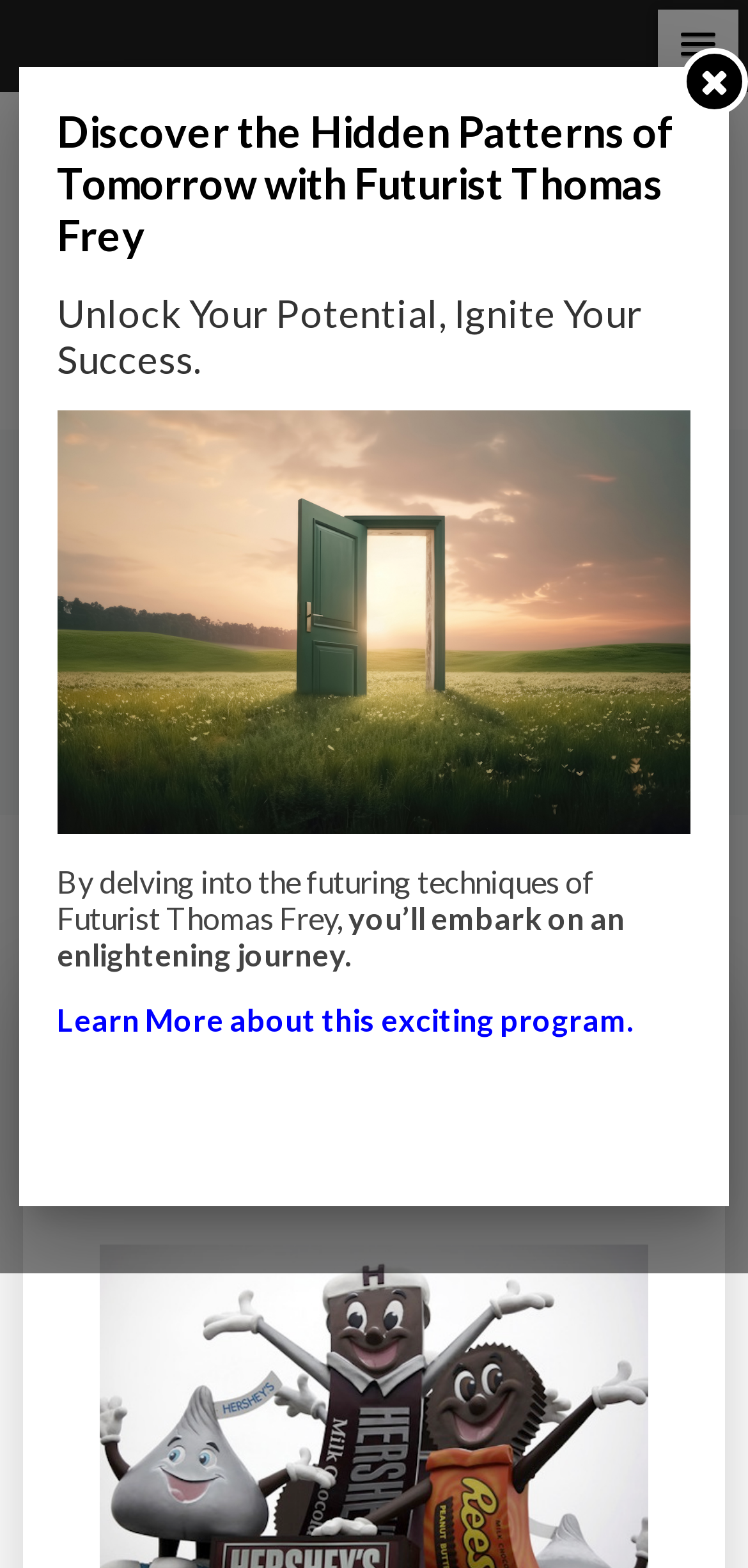Can you give a comprehensive explanation to the question given the content of the image?
Who is the futurist mentioned?

The futurist mentioned is 'Thomas Frey', whose name is found in the static text element with bounding box coordinates [0.076, 0.068, 0.902, 0.167] and [0.076, 0.55, 0.794, 0.596] respectively.